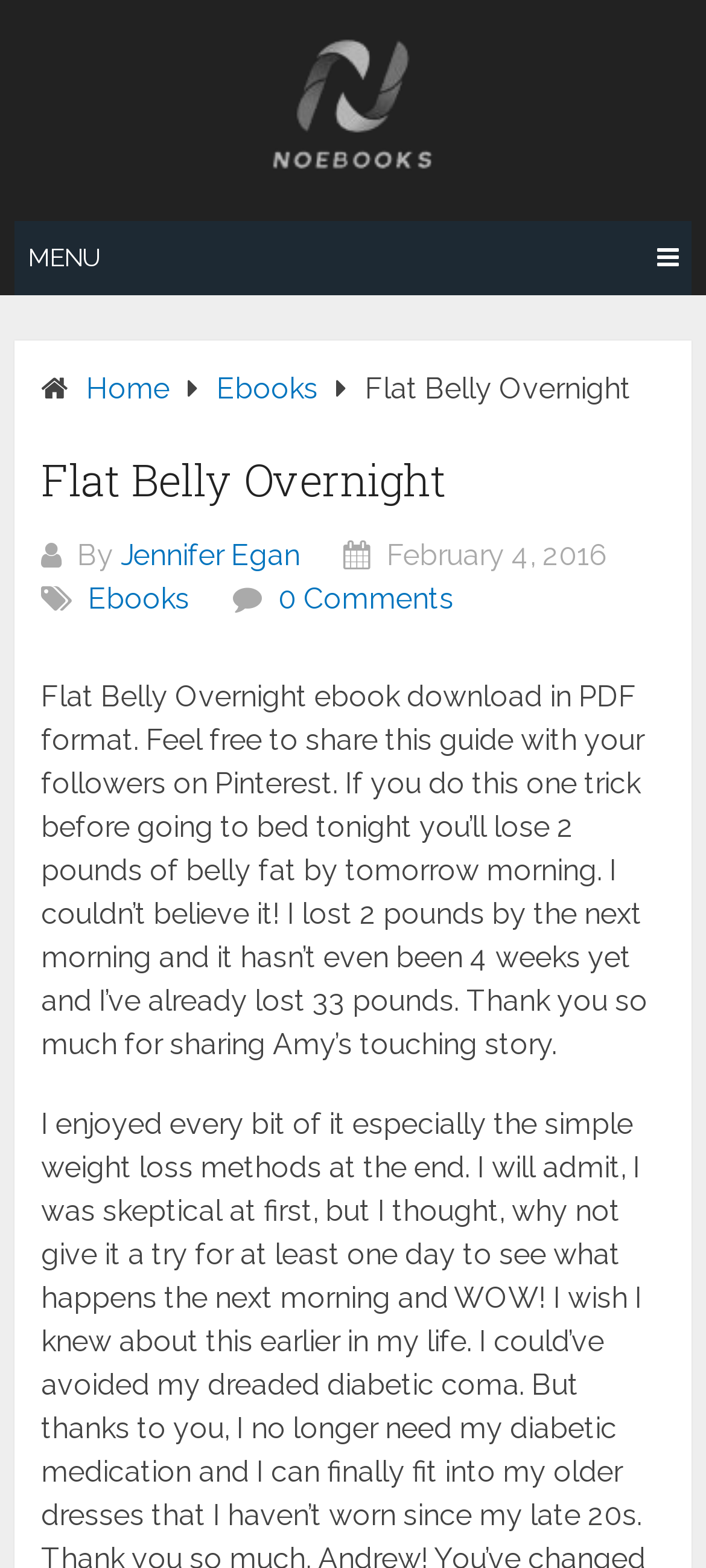Please determine the bounding box of the UI element that matches this description: alt="noebooks logo". The coordinates should be given as (top-left x, top-left y, bottom-right x, bottom-right y), with all values between 0 and 1.

[0.372, 0.023, 0.628, 0.114]